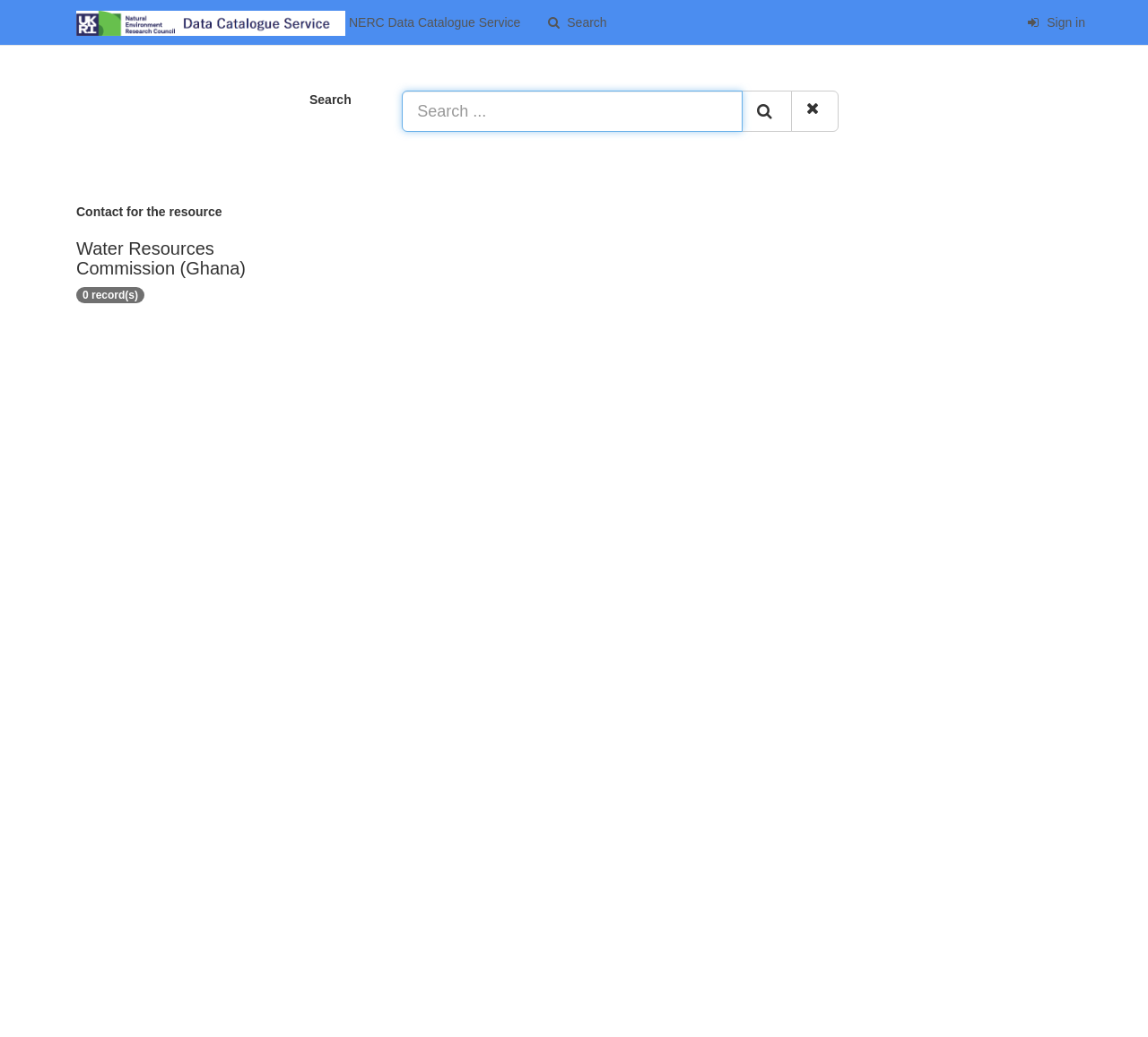What is the name of the resource contact?
From the screenshot, supply a one-word or short-phrase answer.

Water Resources Commission (Ghana)